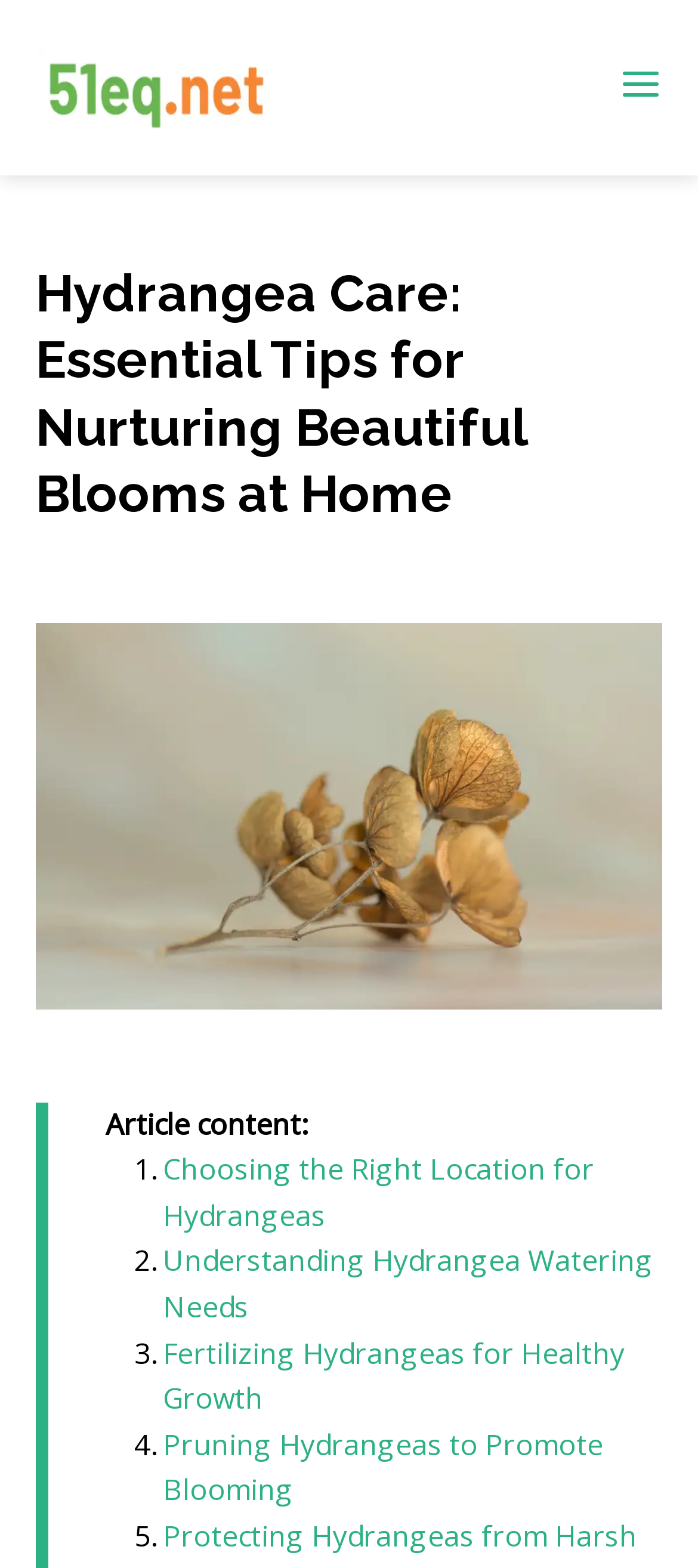What is the main topic of this webpage?
Provide a fully detailed and comprehensive answer to the question.

Based on the webpage's content, including the heading 'Hydrangea Care: Essential Tips for Nurturing Beautiful Blooms at Home' and the list of links related to hydrangea care, it is clear that the main topic of this webpage is hydrangea care.